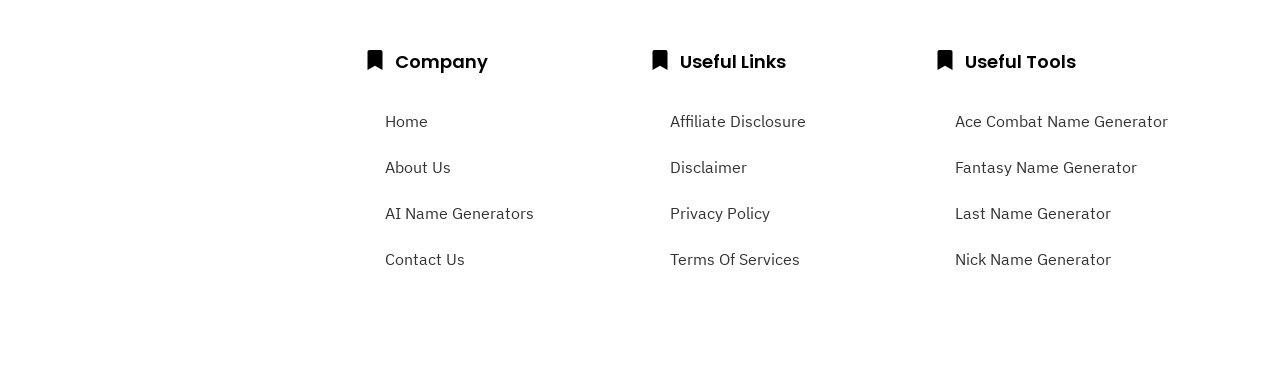Please determine the bounding box coordinates of the element's region to click for the following instruction: "download e1704457921732".

[0.062, 0.109, 0.163, 0.456]